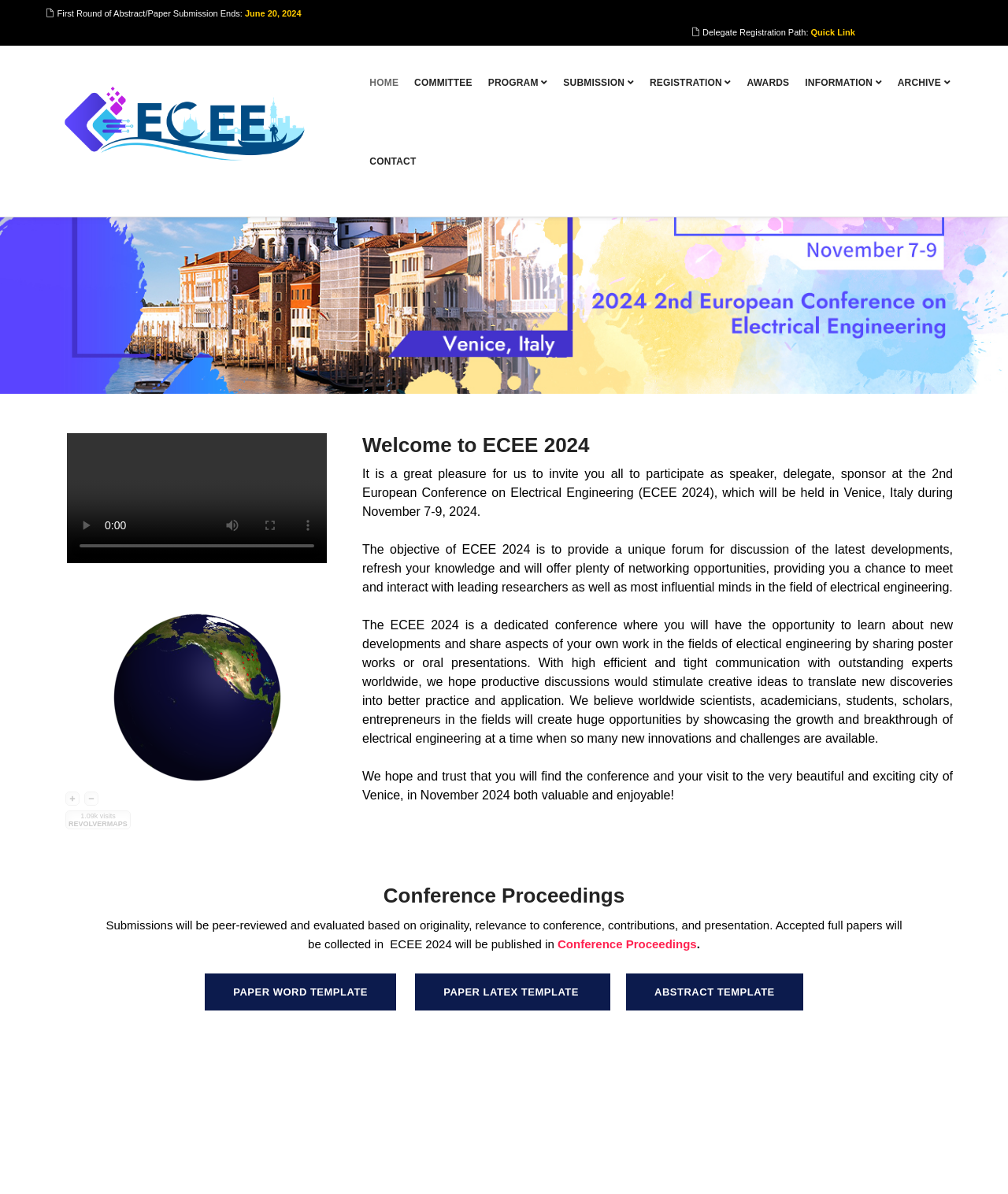Identify the bounding box coordinates of the specific part of the webpage to click to complete this instruction: "Click the 'SUBMISSION' link".

[0.5, 0.023, 0.57, 0.089]